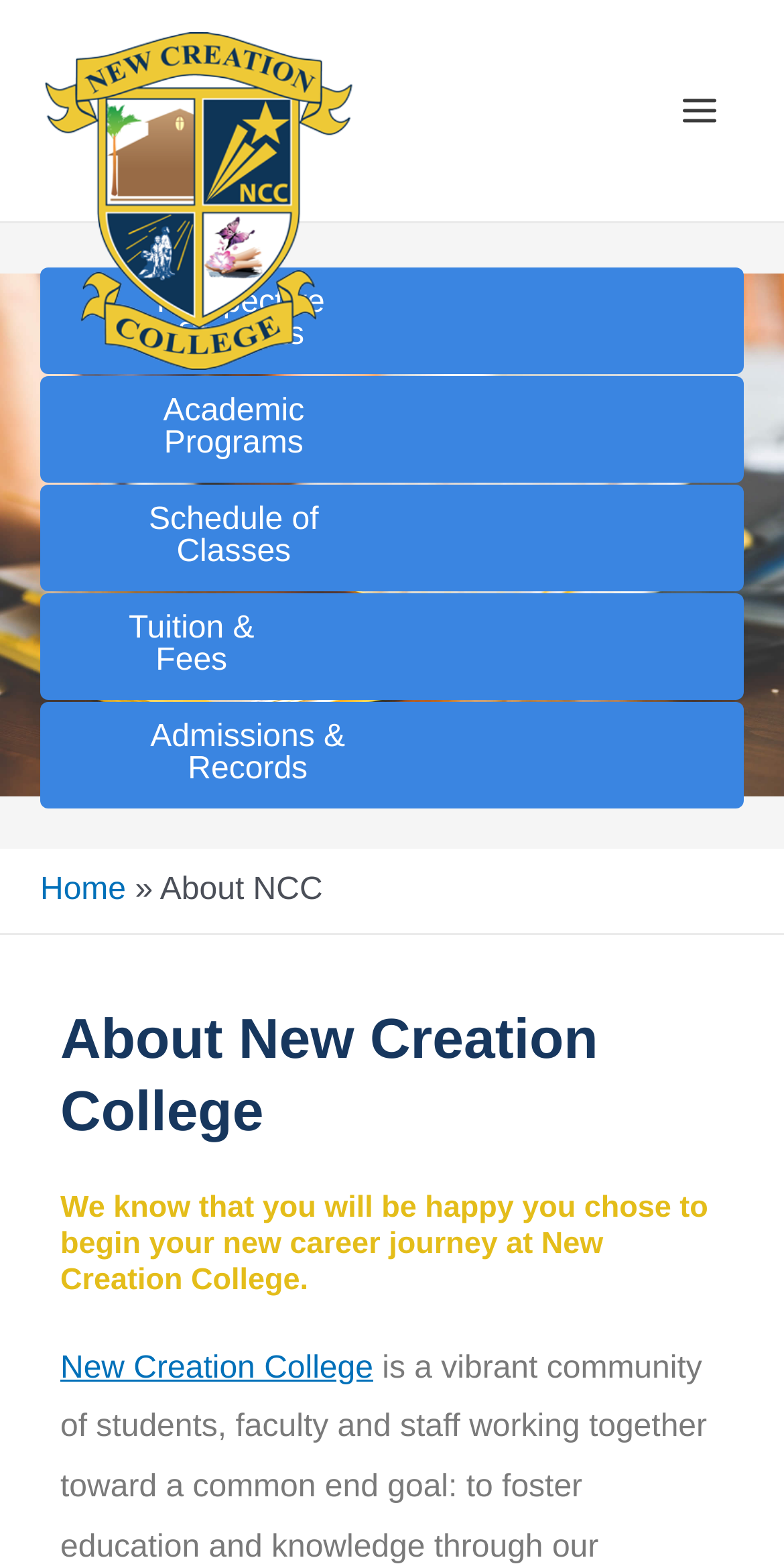Create a detailed description of the webpage's content and layout.

The webpage is about New Creation College, with a prominent logo image at the top left corner, accompanied by a link to the college's homepage. To the top right, there is a main menu button with an icon. 

Below the logo, there are five links in a vertical column, including "Prospective Students", "Academic Programs", "Schedule of Classes", "Tuition & Fees", and "Admissions & Records". These links take up most of the width of the page.

Further down, there is a "Home" link, followed by a right-pointing arrow symbol, and then the title "About NCC". 

The main content of the page is divided into two headings. The first heading reads "About New Creation College", and the second heading states "We know that you will be happy you chose to begin your new career journey at New Creation College." Below these headings, there is another link to New Creation College.